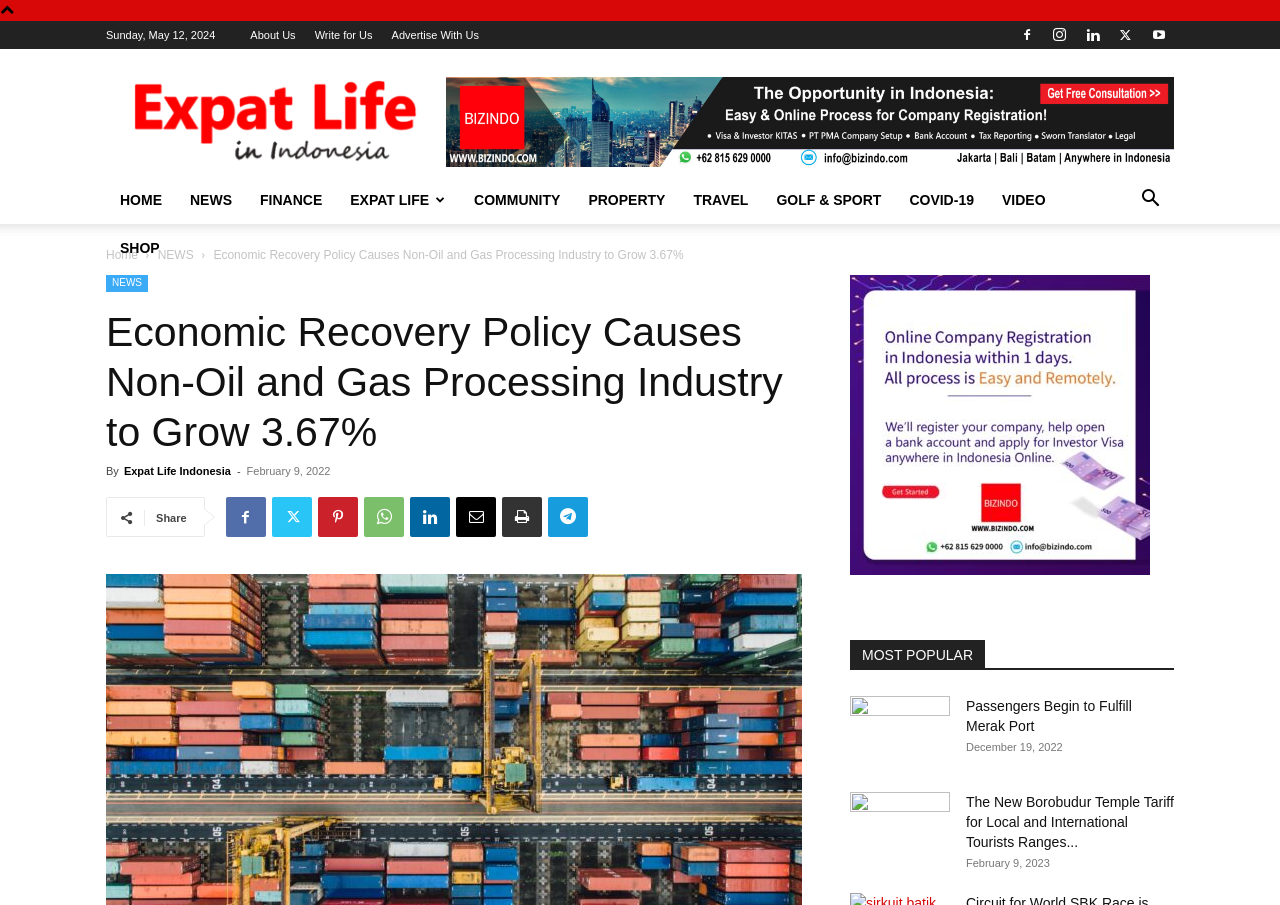Identify the bounding box coordinates of the section that should be clicked to achieve the task described: "Click on the 'About Us' link".

[0.196, 0.032, 0.231, 0.045]